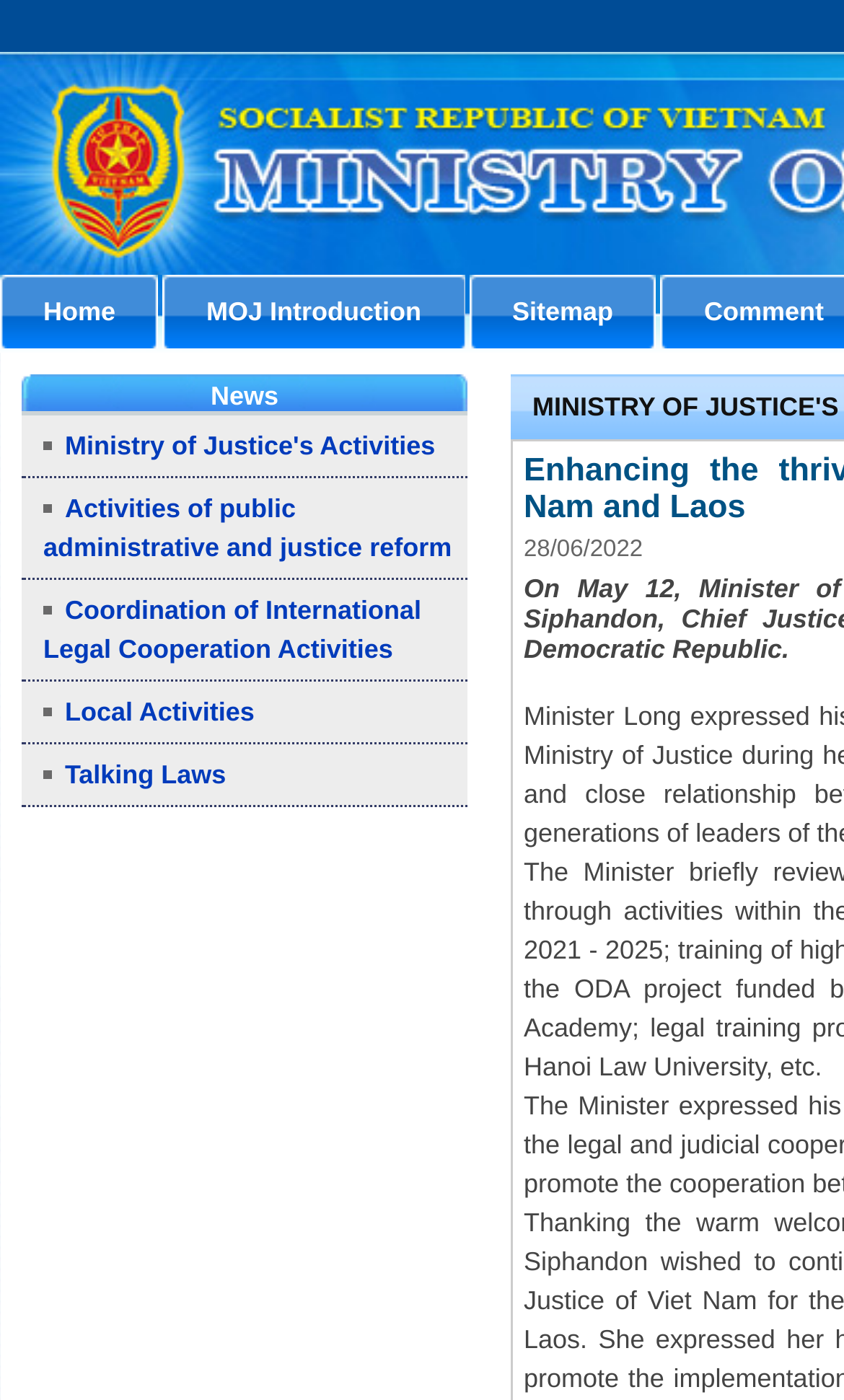Please provide a comprehensive answer to the question below using the information from the image: What is the name of the section that contains 'News' link?

I did not find any section name or heading that contains the 'News' link. The 'News' link seems to be a standalone link.